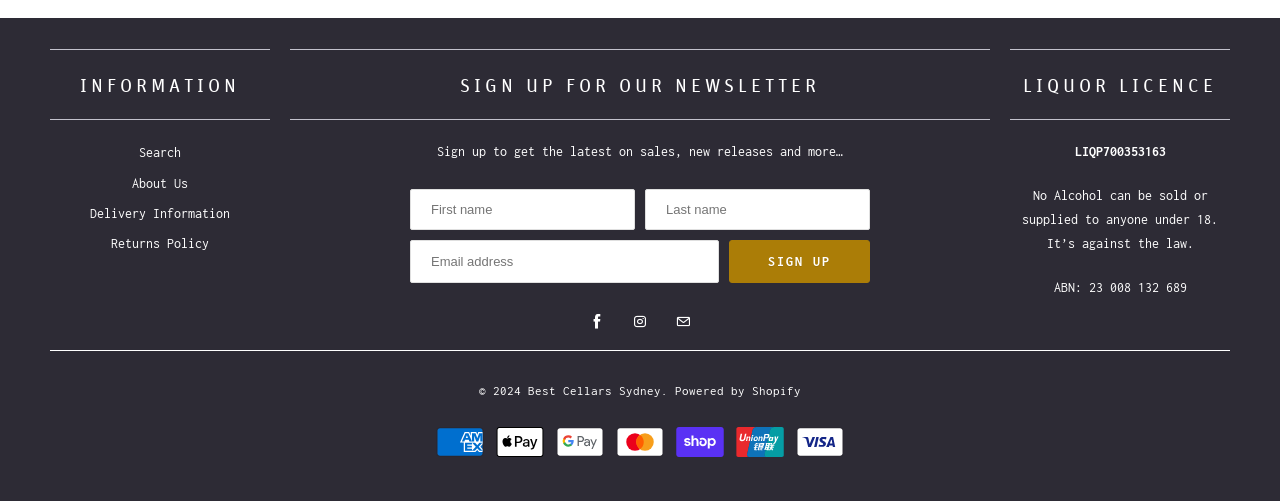Please identify the coordinates of the bounding box for the clickable region that will accomplish this instruction: "Learn about breast augmentation".

None